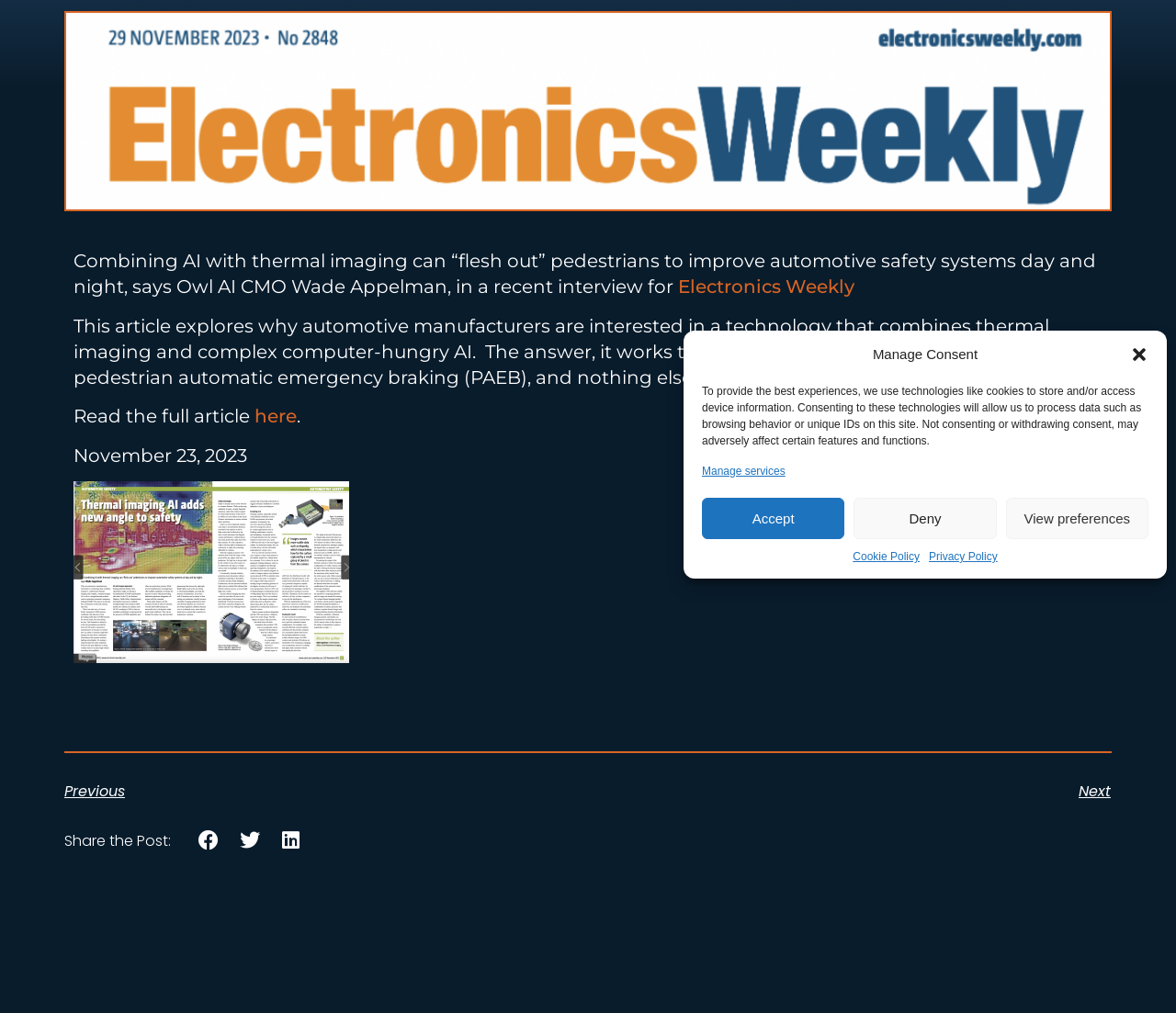Extract the bounding box coordinates for the described element: "View preferences". The coordinates should be represented as four float numbers between 0 and 1: [left, top, right, bottom].

[0.855, 0.491, 0.977, 0.532]